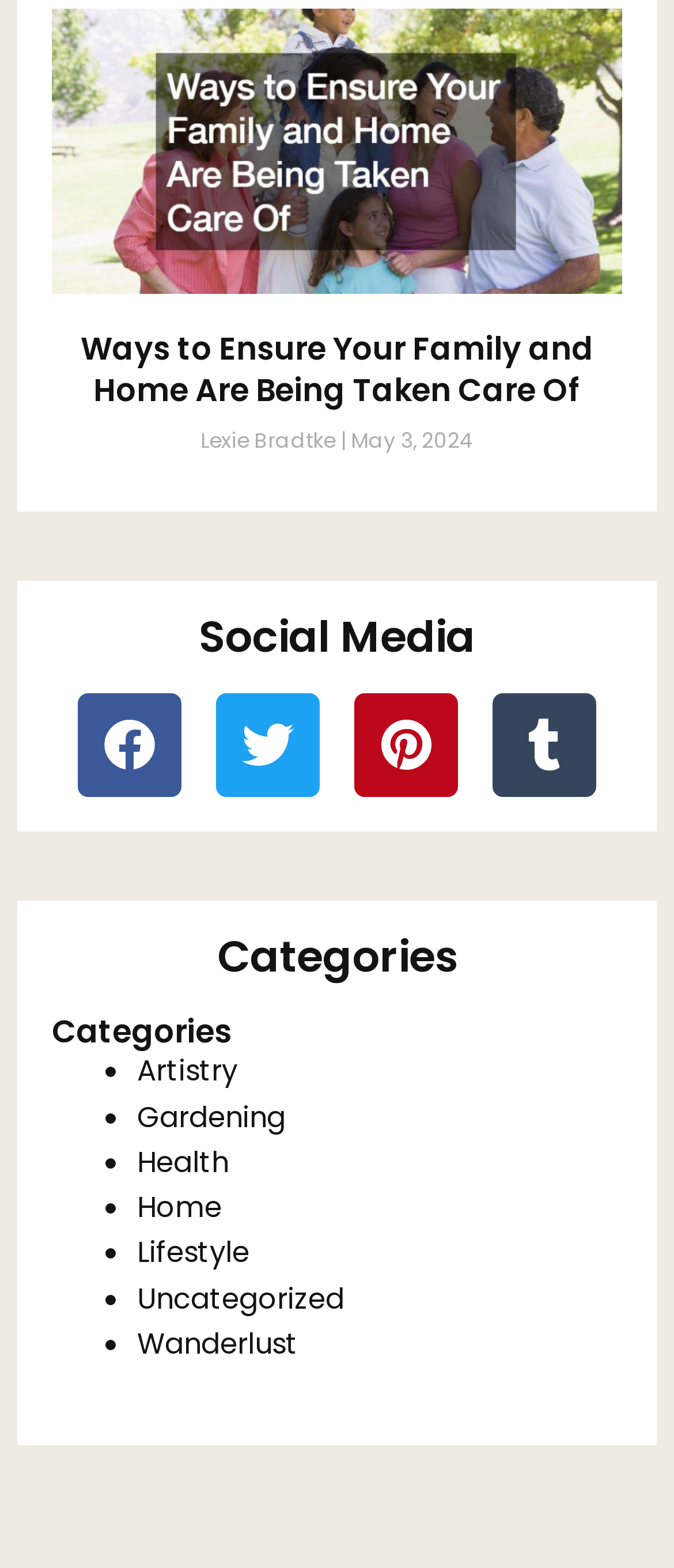Please determine the bounding box coordinates of the section I need to click to accomplish this instruction: "Click on the Ways to Ensure Your Family and Home Are Being Taken Care Of link".

[0.119, 0.209, 0.881, 0.262]